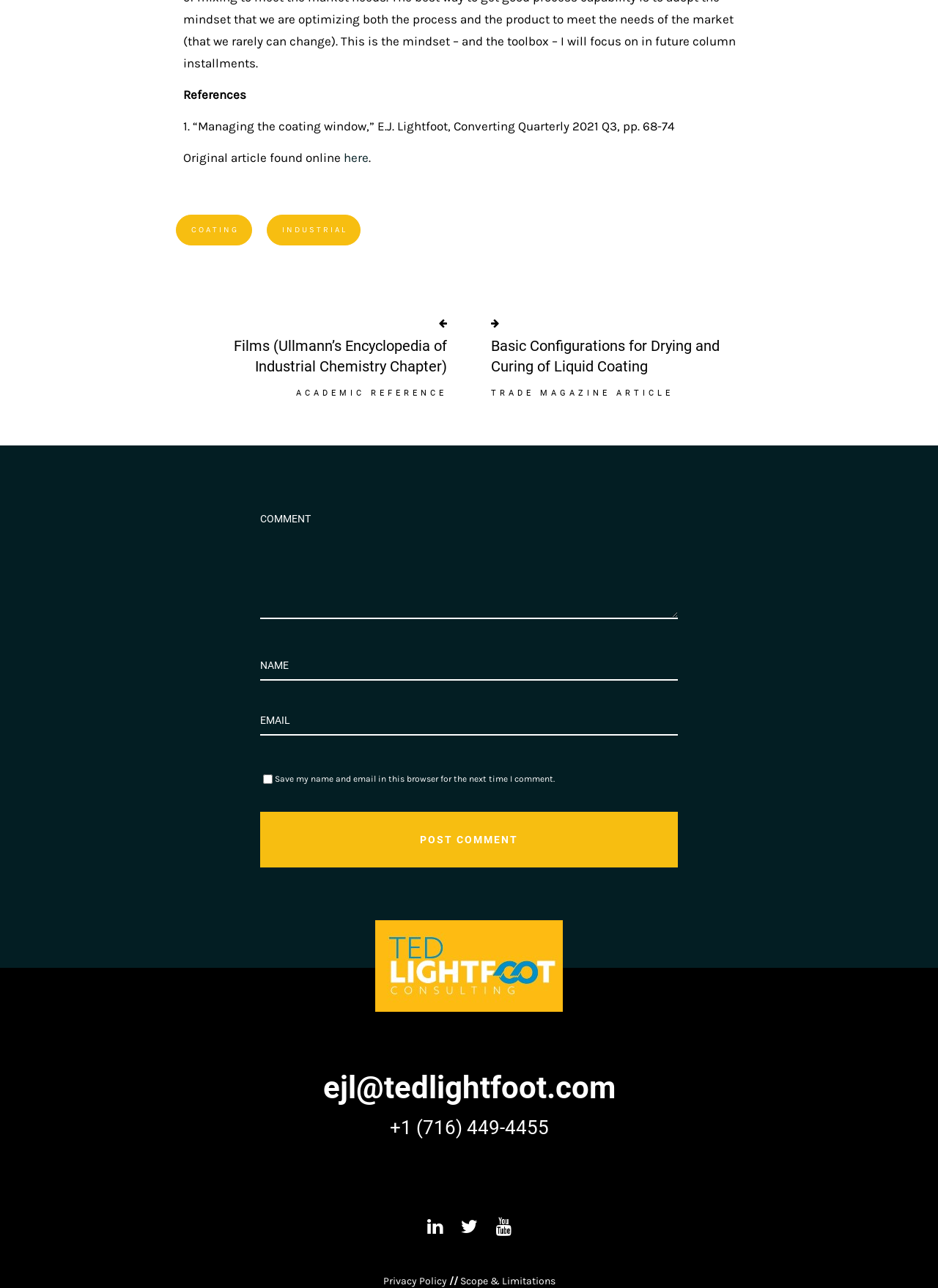Based on the image, provide a detailed response to the question:
What is the topic of the article referenced?

The topic of the article referenced can be determined by looking at the text '1. “Managing the coating window,” E.J. Lightfoot, Converting Quarterly 2021 Q3, pp. 68-74' which suggests that the article is about managing the coating window.